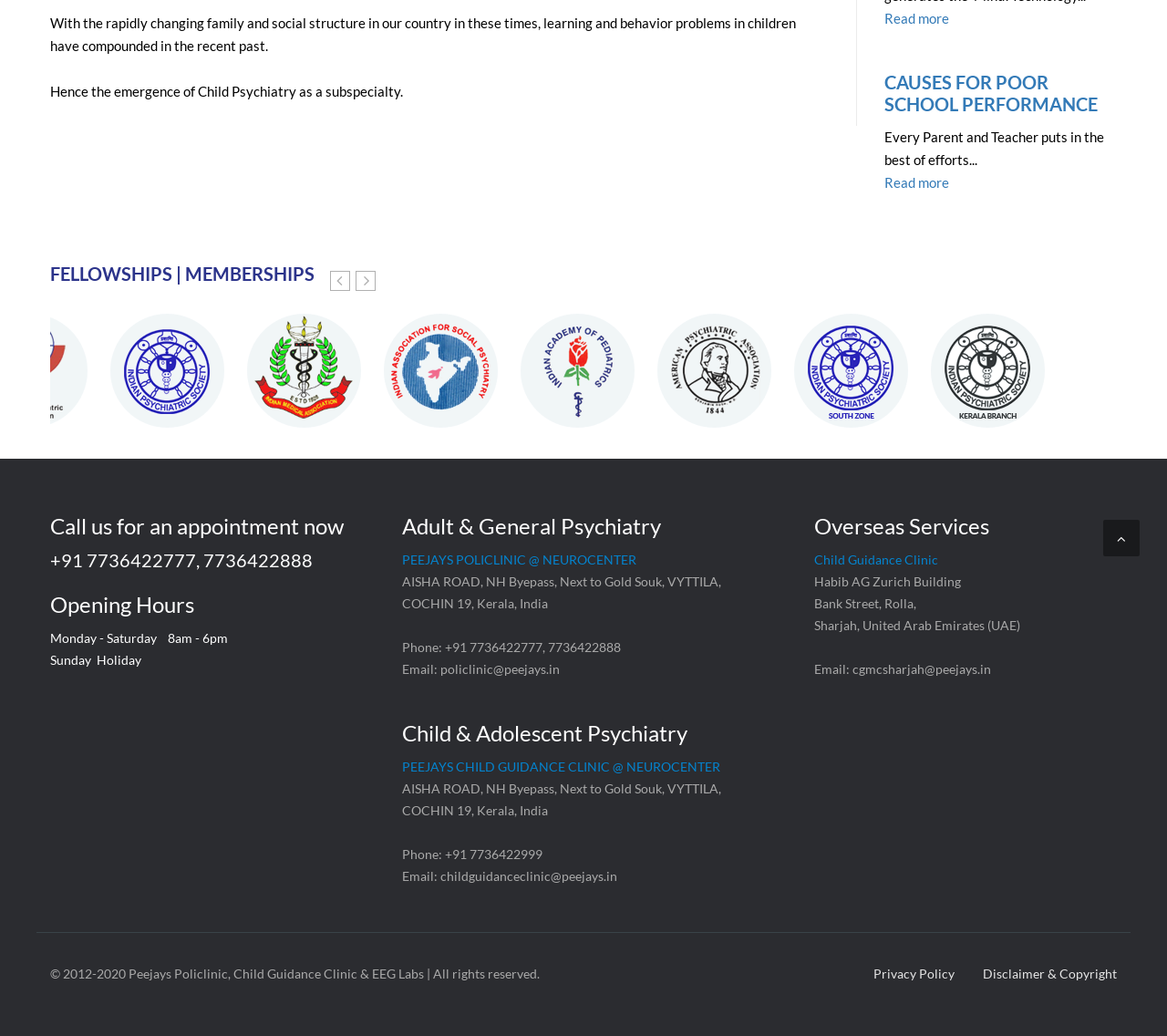Identify and provide the bounding box for the element described by: "ABOUT".

None